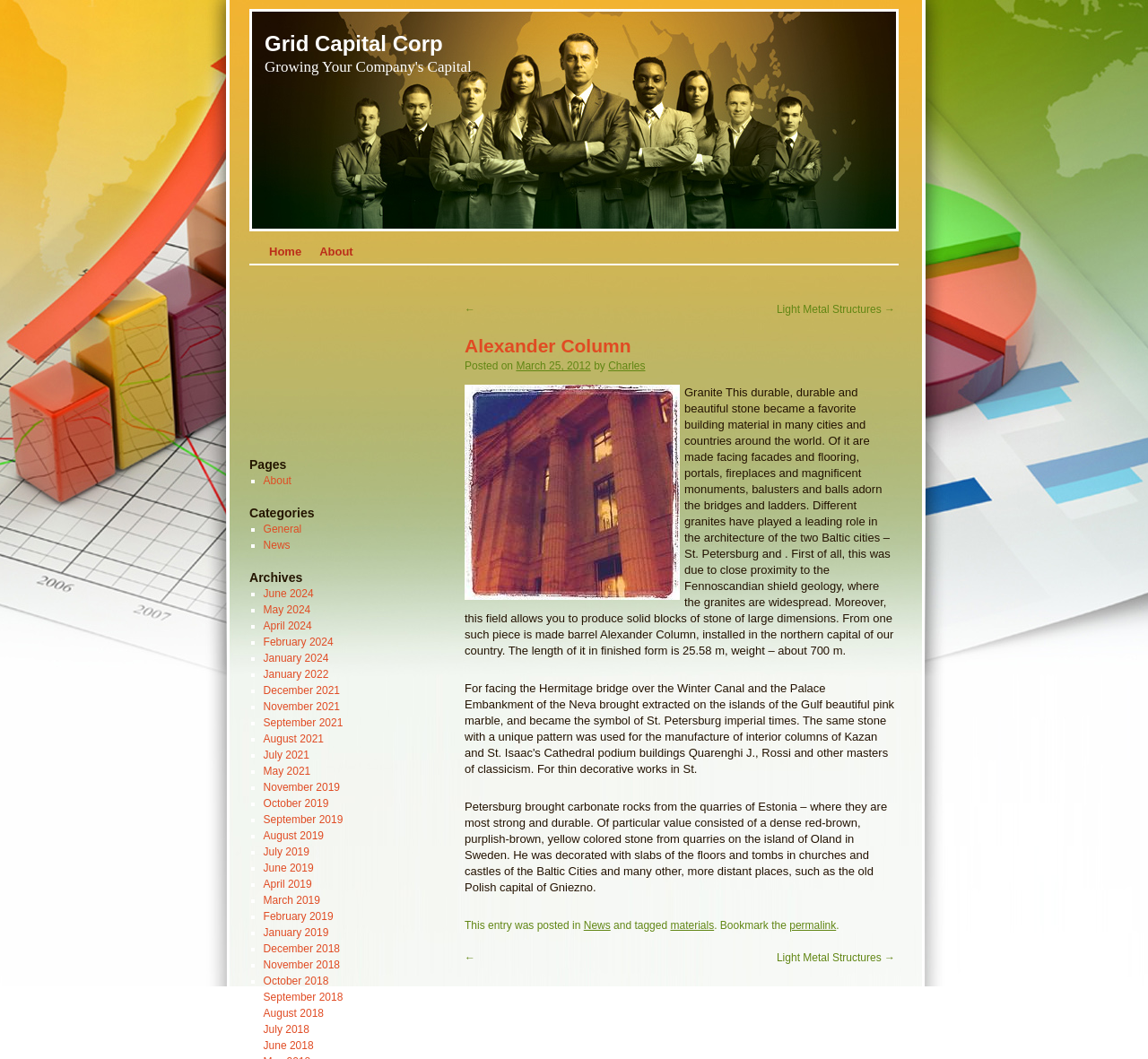Describe all the significant parts and information present on the webpage.

The webpage is divided into several sections. At the top, there is a heading "Grid Capital Corp" with a link to the same name. Below it, there are navigation links "Home" and "About". 

The main content section starts with a heading "Alexander Column" and a link to "Light Metal Structures" on the right side. Below the heading, there is a paragraph of text describing granite as a building material, its durability, and its use in architecture, specifically in St. Petersburg. The text is accompanied by an image on the left side. 

Further down, there are links to "←" and "Light Metal Structures →" again, and a section with metadata about the post, including the date "March 25, 2012", author "Charles", and categories "News" and "materials". 

On the right side of the page, there are three sections: "Pages", "Categories", and "Archives". The "Pages" section has a single link to "About". The "Categories" section has two links: "General" and "News". The "Archives" section has a long list of links to monthly archives from 2012 to 2024.